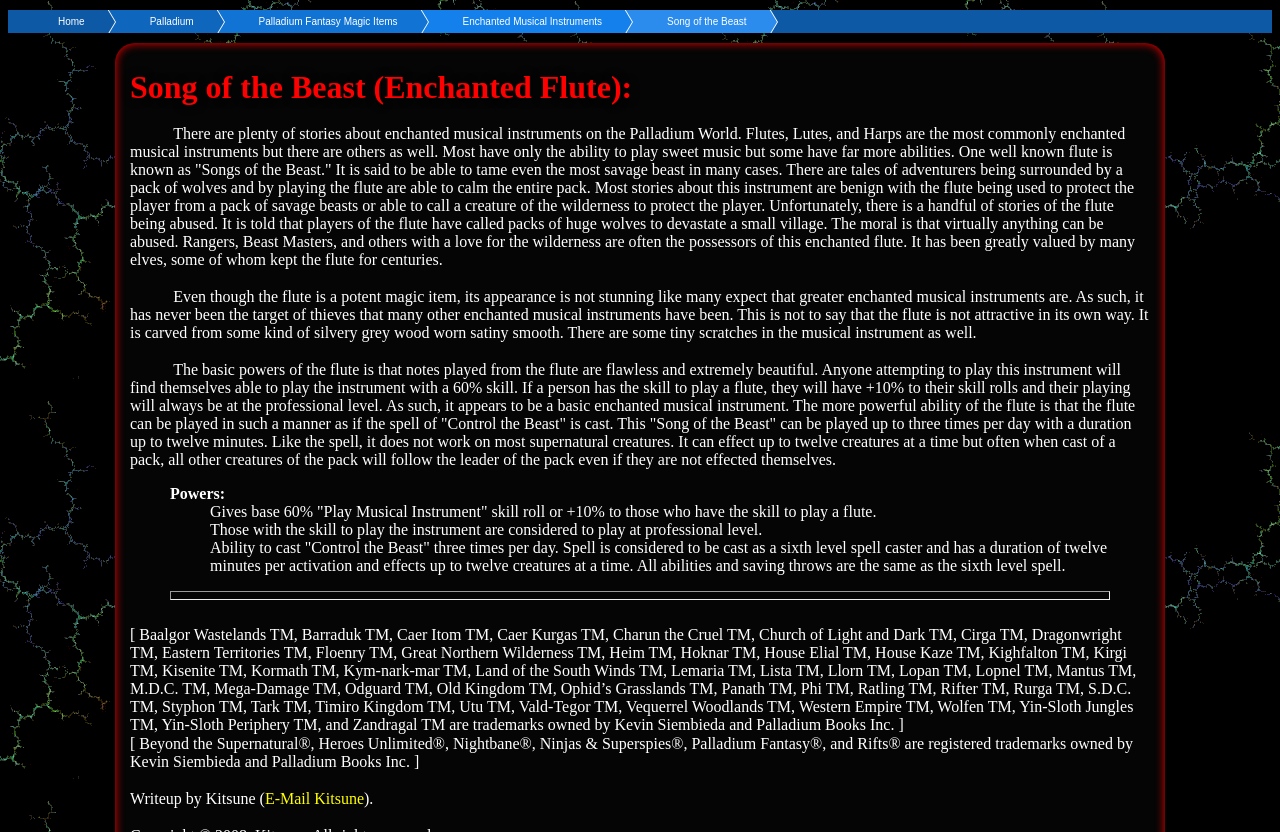Please respond in a single word or phrase: 
Who wrote the writeup about the Song of the Beast?

Kitsune